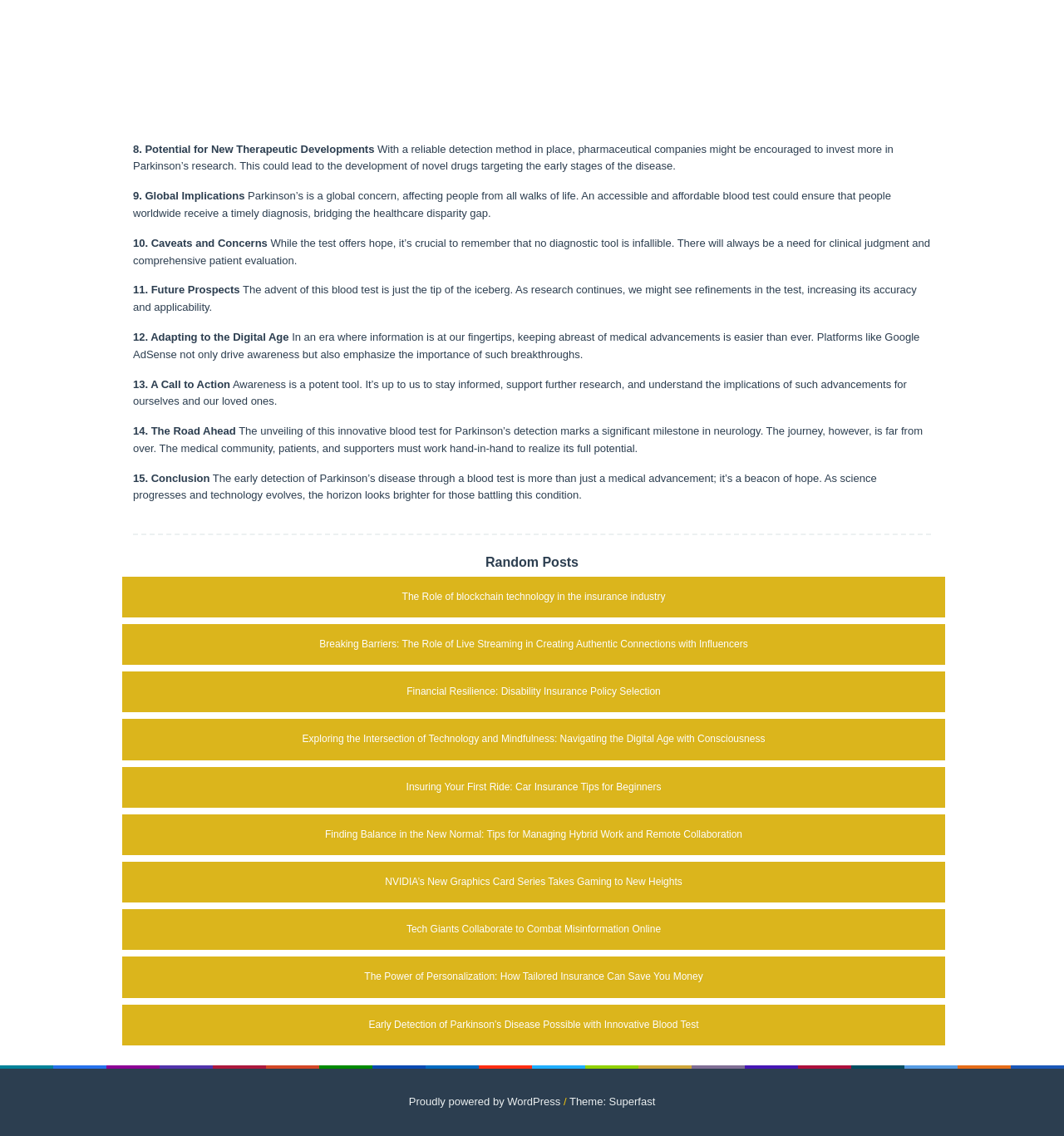Please identify the bounding box coordinates of the element I need to click to follow this instruction: "Click the 'Sources' link".

None